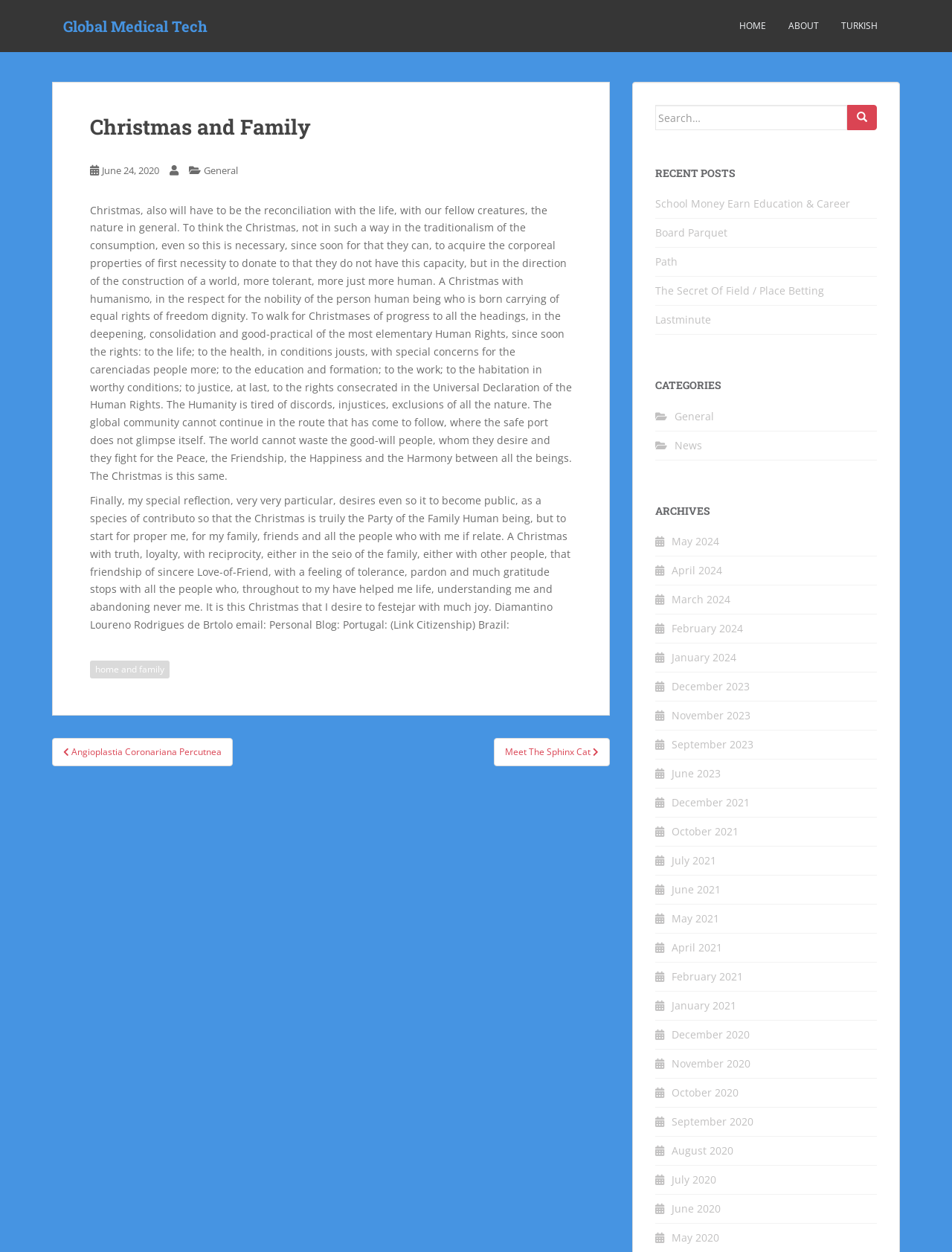Please determine the bounding box coordinates of the clickable area required to carry out the following instruction: "View the 'RECENT POSTS'". The coordinates must be four float numbers between 0 and 1, represented as [left, top, right, bottom].

[0.688, 0.134, 0.921, 0.143]